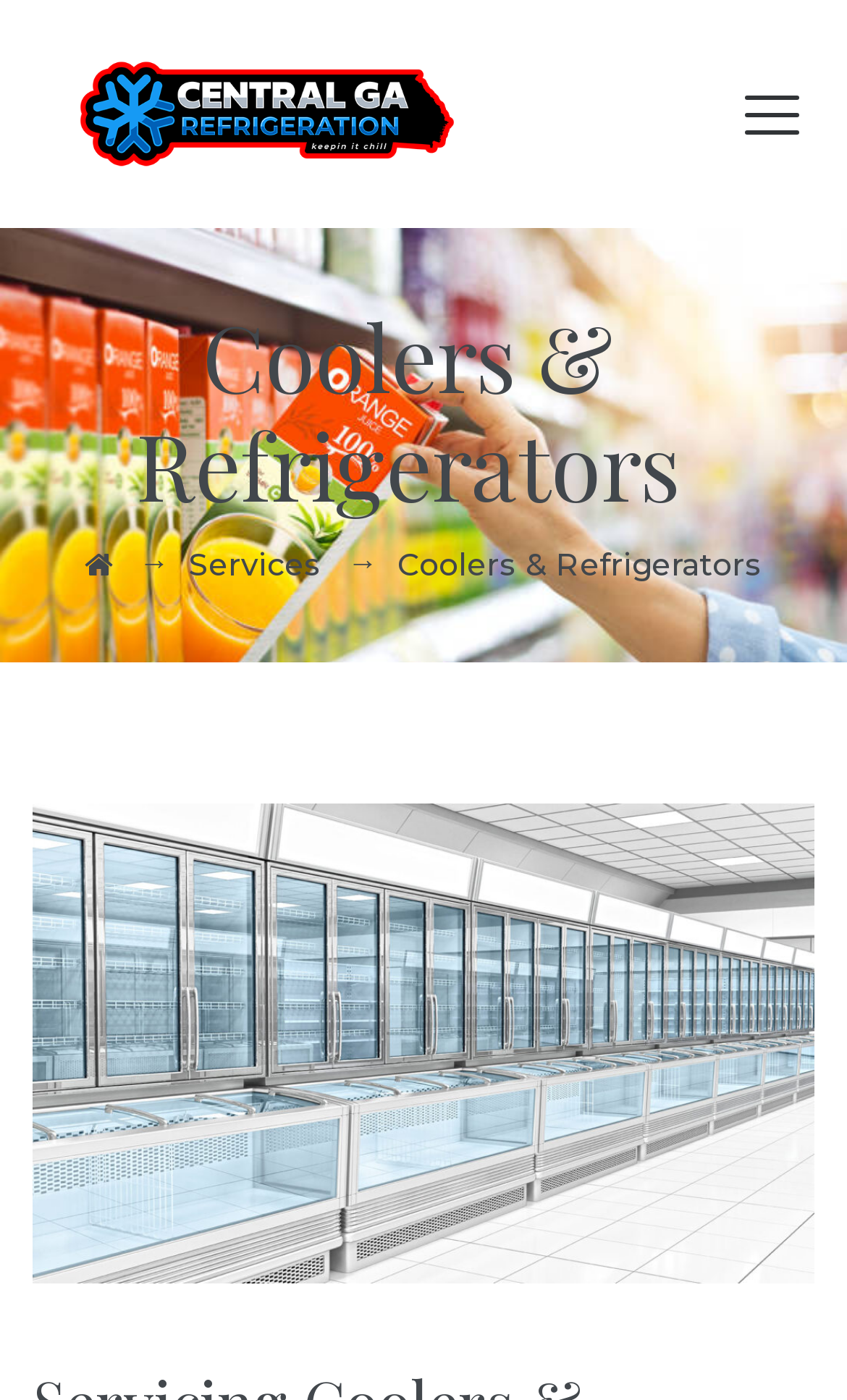What is the company name?
Provide a detailed and well-explained answer to the question.

The company name can be found in the top-left corner of the webpage, where the logo is located. The image has a text description of 'Central Georgia Refrigeration', which is also a link.